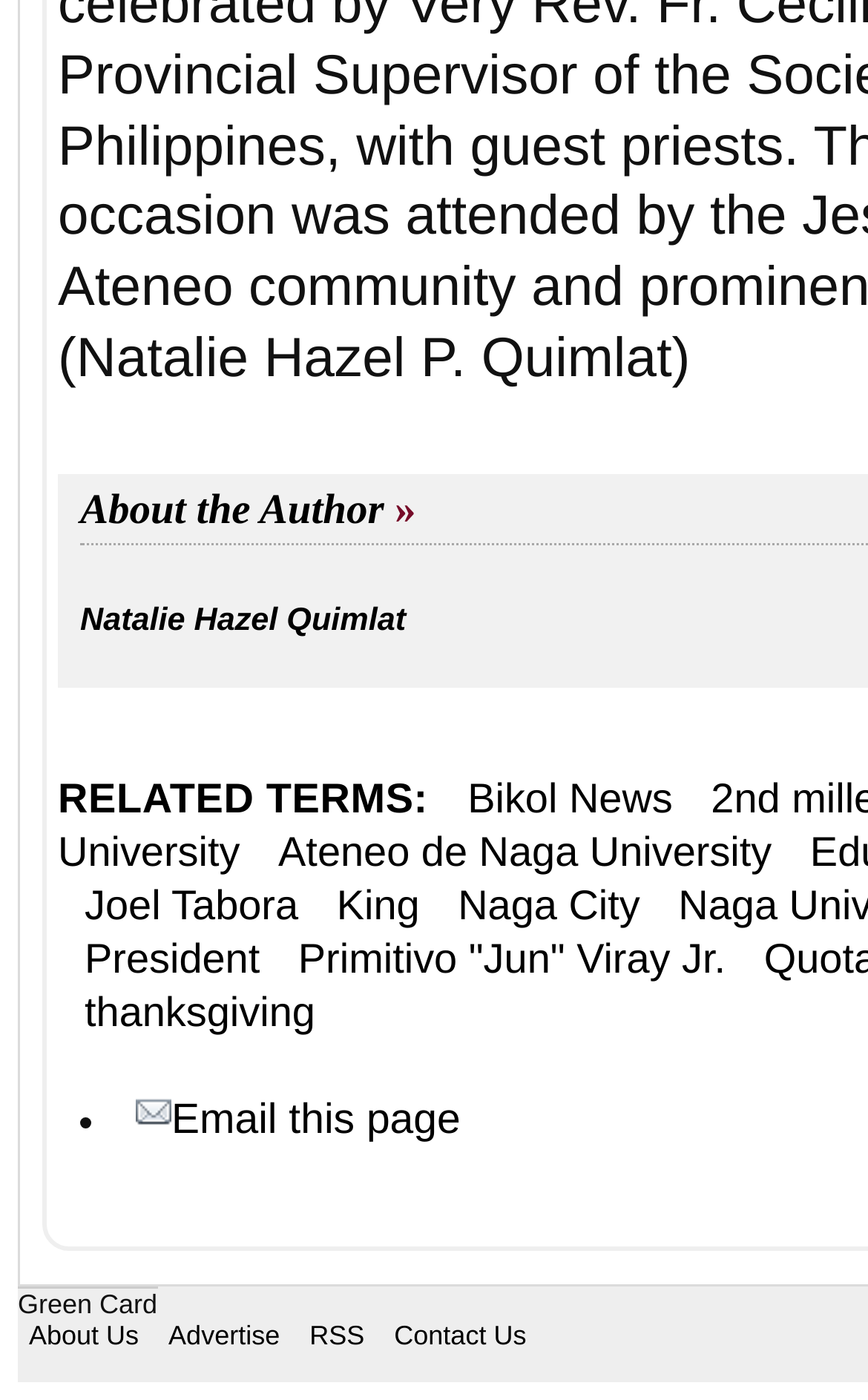Please provide a brief answer to the question using only one word or phrase: 
What is the last link in the vertical list?

Contact Us